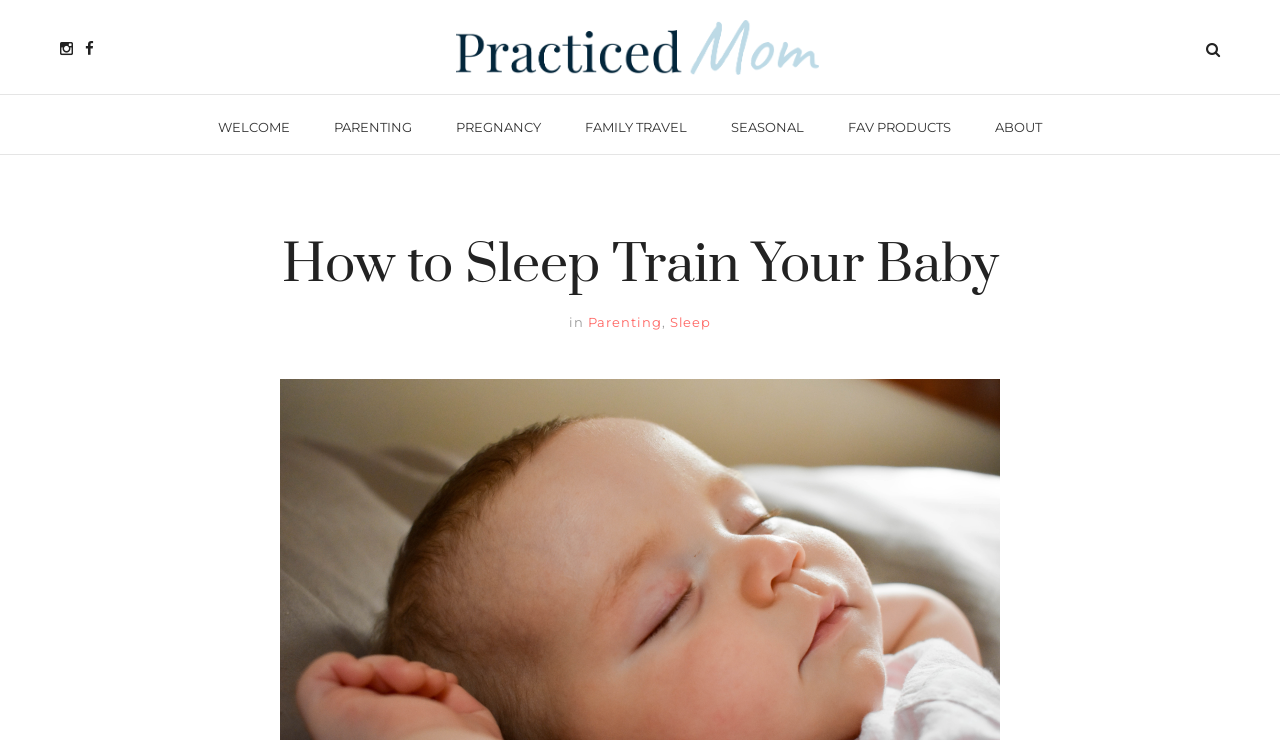Locate the bounding box of the UI element described by: "Sleep" in the given webpage screenshot.

[0.523, 0.424, 0.556, 0.446]